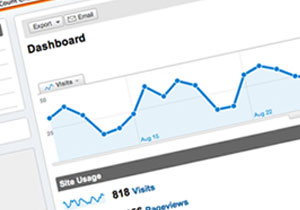Offer a detailed explanation of what is depicted in the image.

The image depicts a section of a Google Analytics dashboard, showcasing key metrics for website performance. The main focus is a line graph that tracks the number of visits over a specific time period, with data points connected by a blue line, indicating fluctuations in web traffic. Below the graph, the dashboard displays a summary of site usage, stating "818 Visits," providing a glimpse into overall audience engagement. This visual representation serves as an essential tool for website owners to monitor and analyze visitor patterns, helping to inform marketing strategies and optimize online presence.